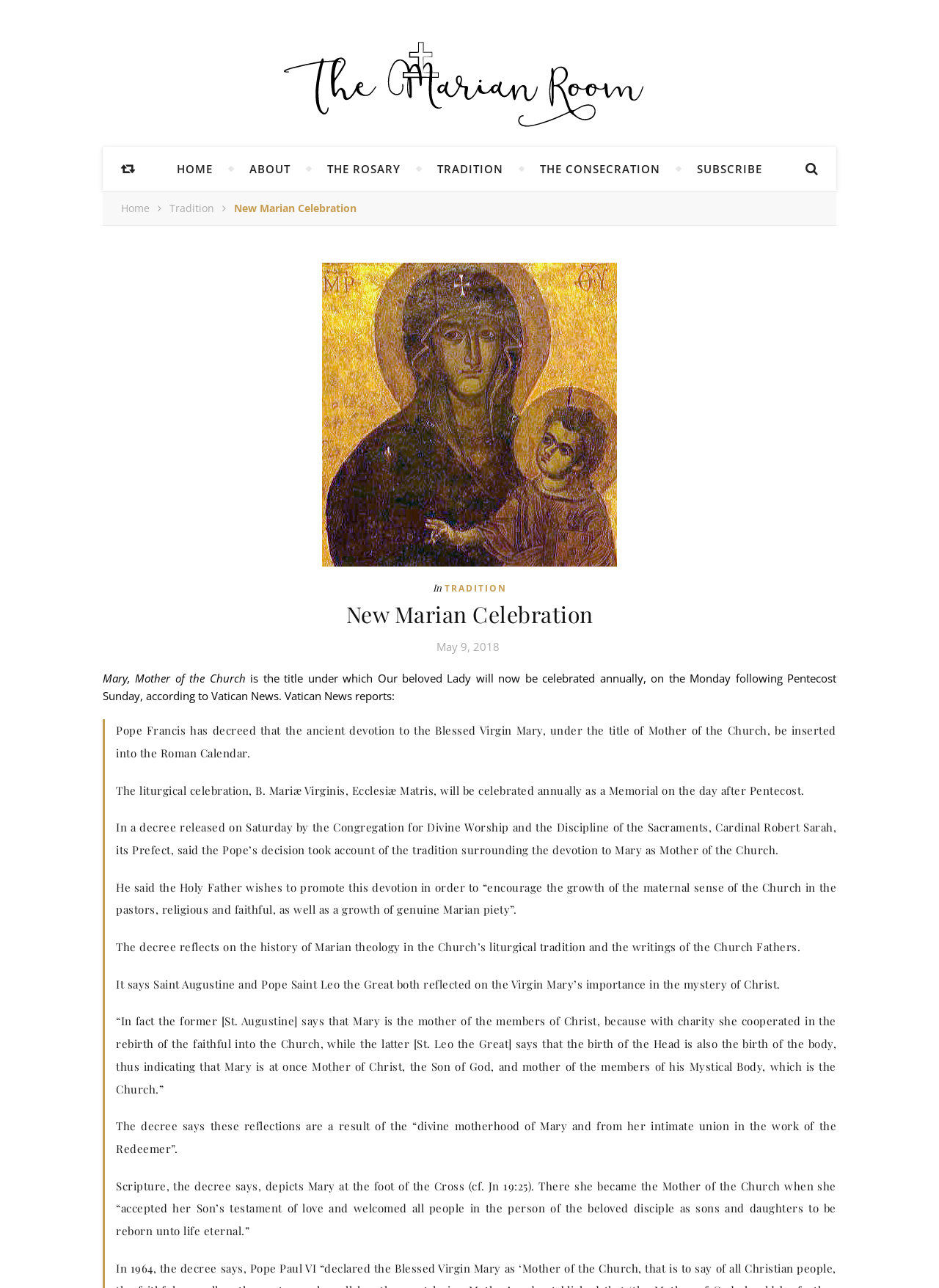Please determine the bounding box coordinates of the clickable area required to carry out the following instruction: "Click the SUBSCRIBE link". The coordinates must be four float numbers between 0 and 1, represented as [left, top, right, bottom].

[0.742, 0.114, 0.812, 0.148]